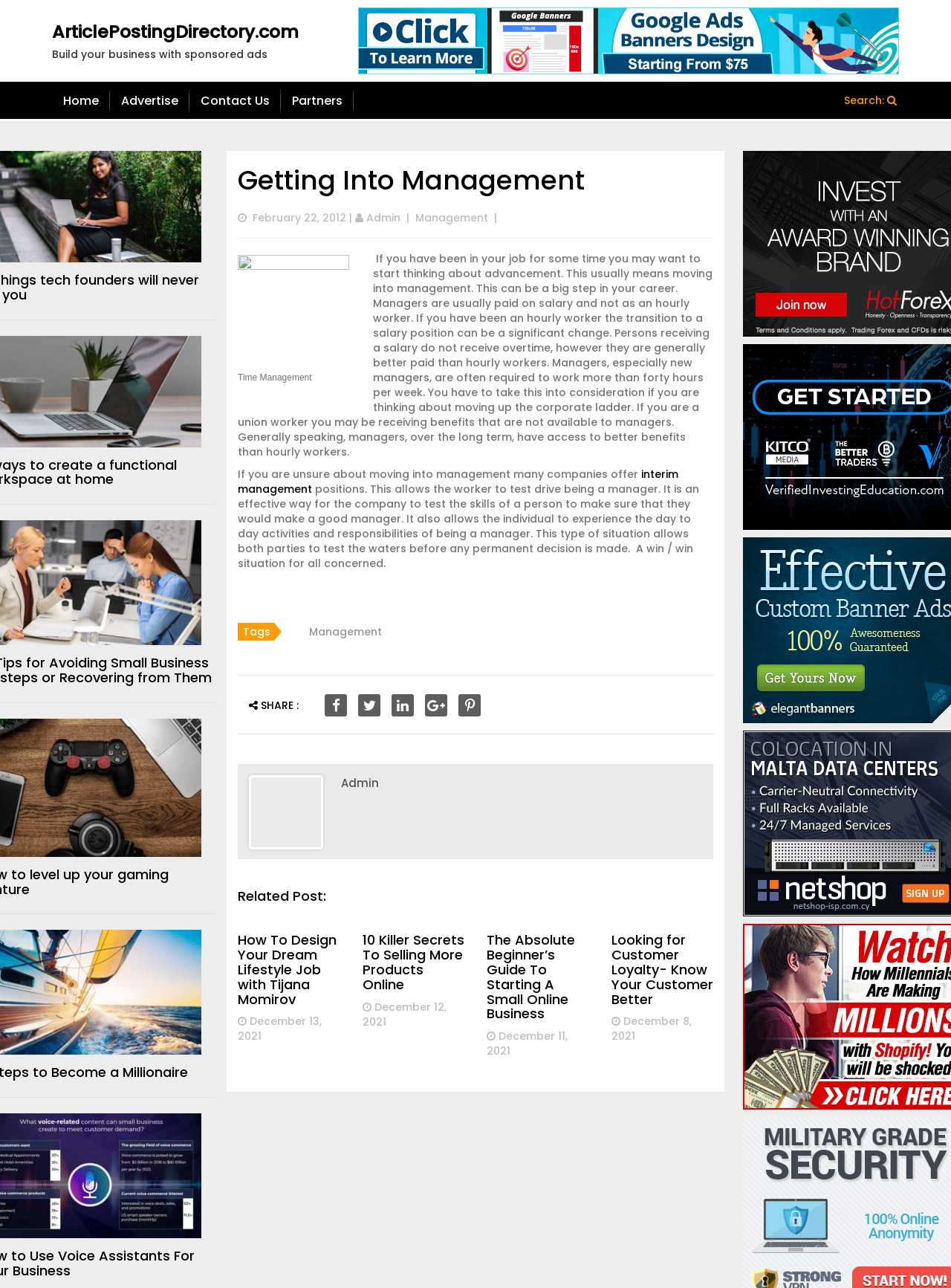Find and provide the bounding box coordinates for the UI element described with: "interim management".

[0.25, 0.362, 0.713, 0.385]